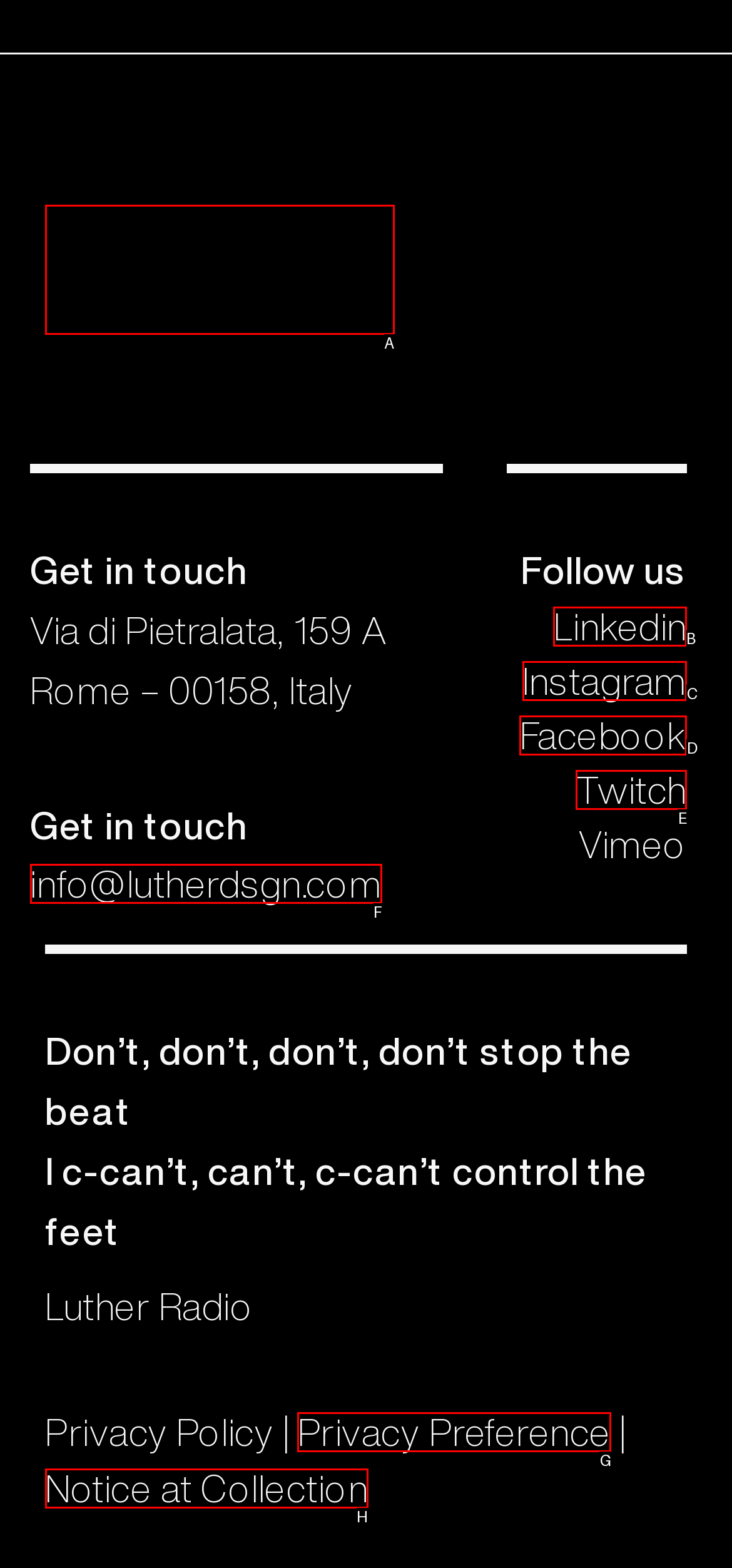What option should I click on to execute the task: Follow us on Linkedin? Give the letter from the available choices.

B